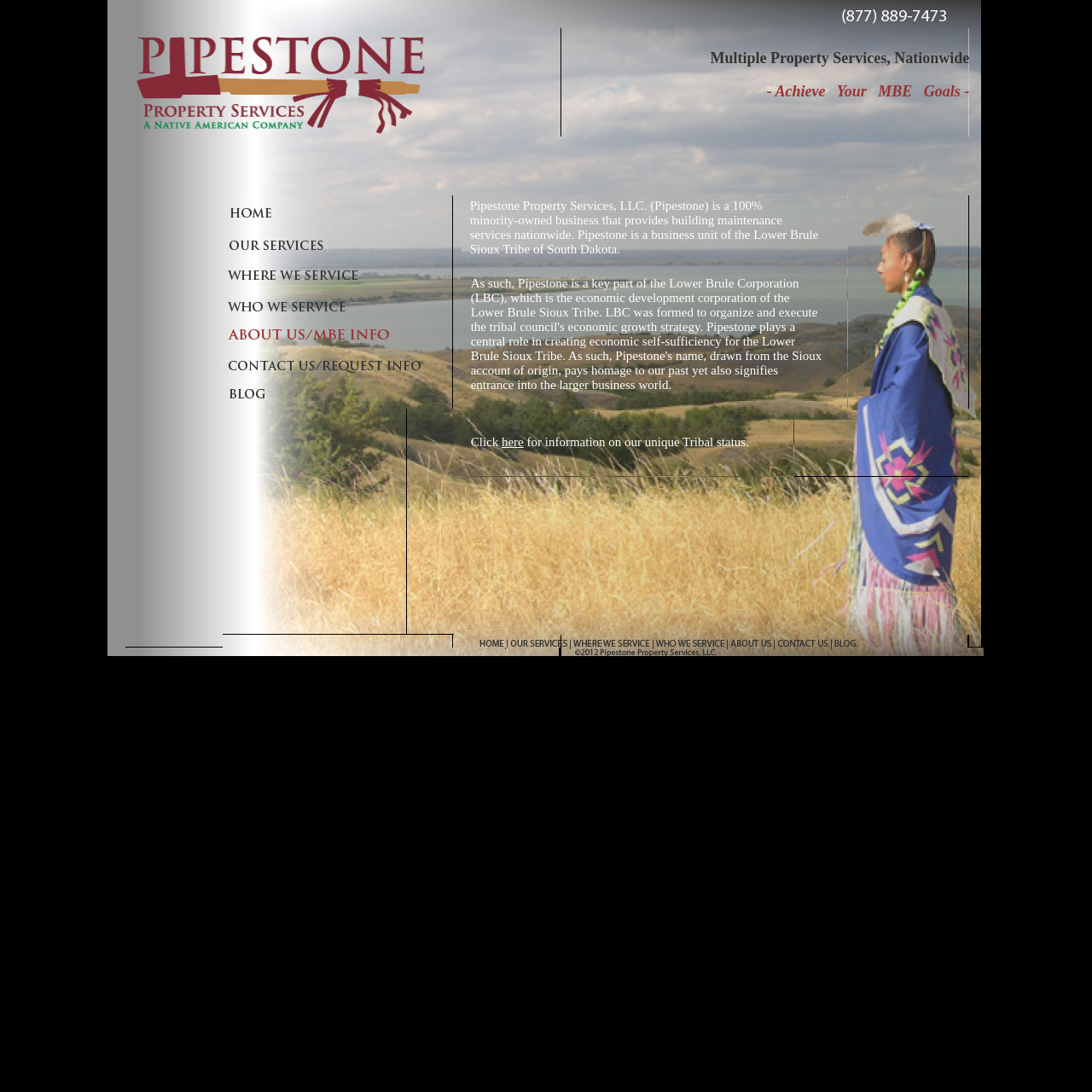Respond to the following query with just one word or a short phrase: 
What is the relationship between Pipestone and the Lower Brule Sioux Tribe?

Business unit